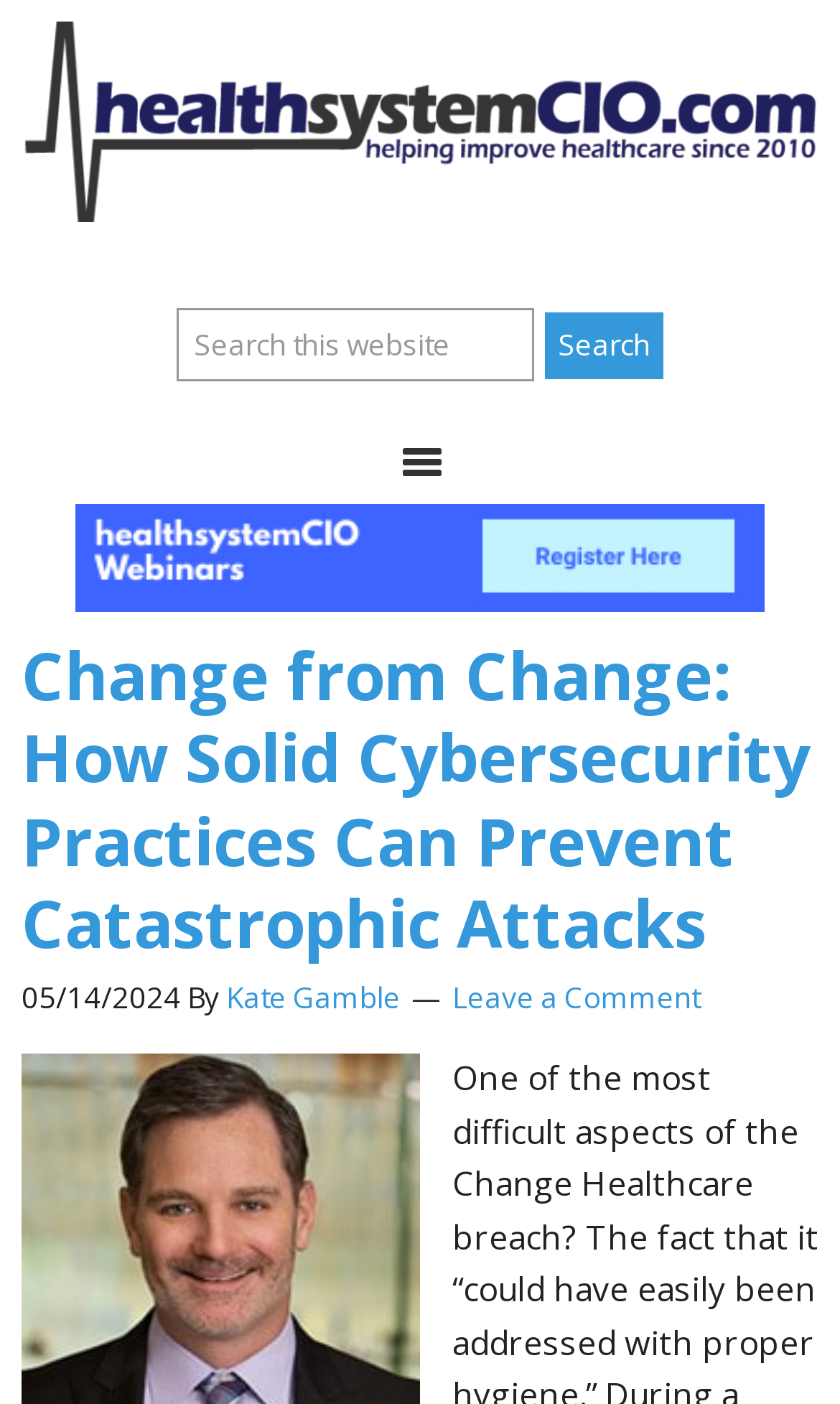Carefully examine the image and provide an in-depth answer to the question: What is the website's name?

The website's name can be found at the top of the webpage, where it says 'HEALTHSYSTEMCIO.COM' in a link format.